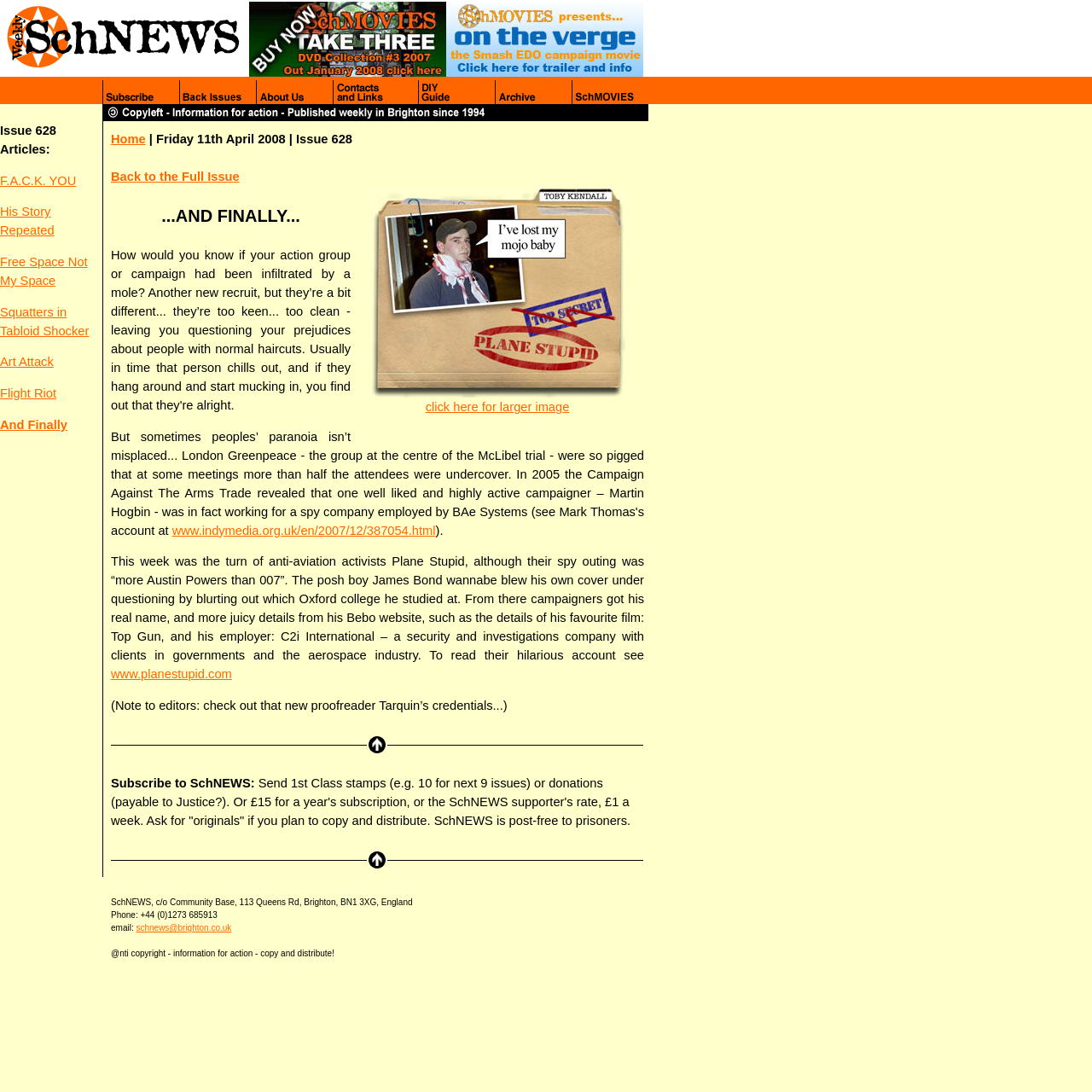What is the issue number of this newsletter?
Please use the visual content to give a single word or phrase answer.

628